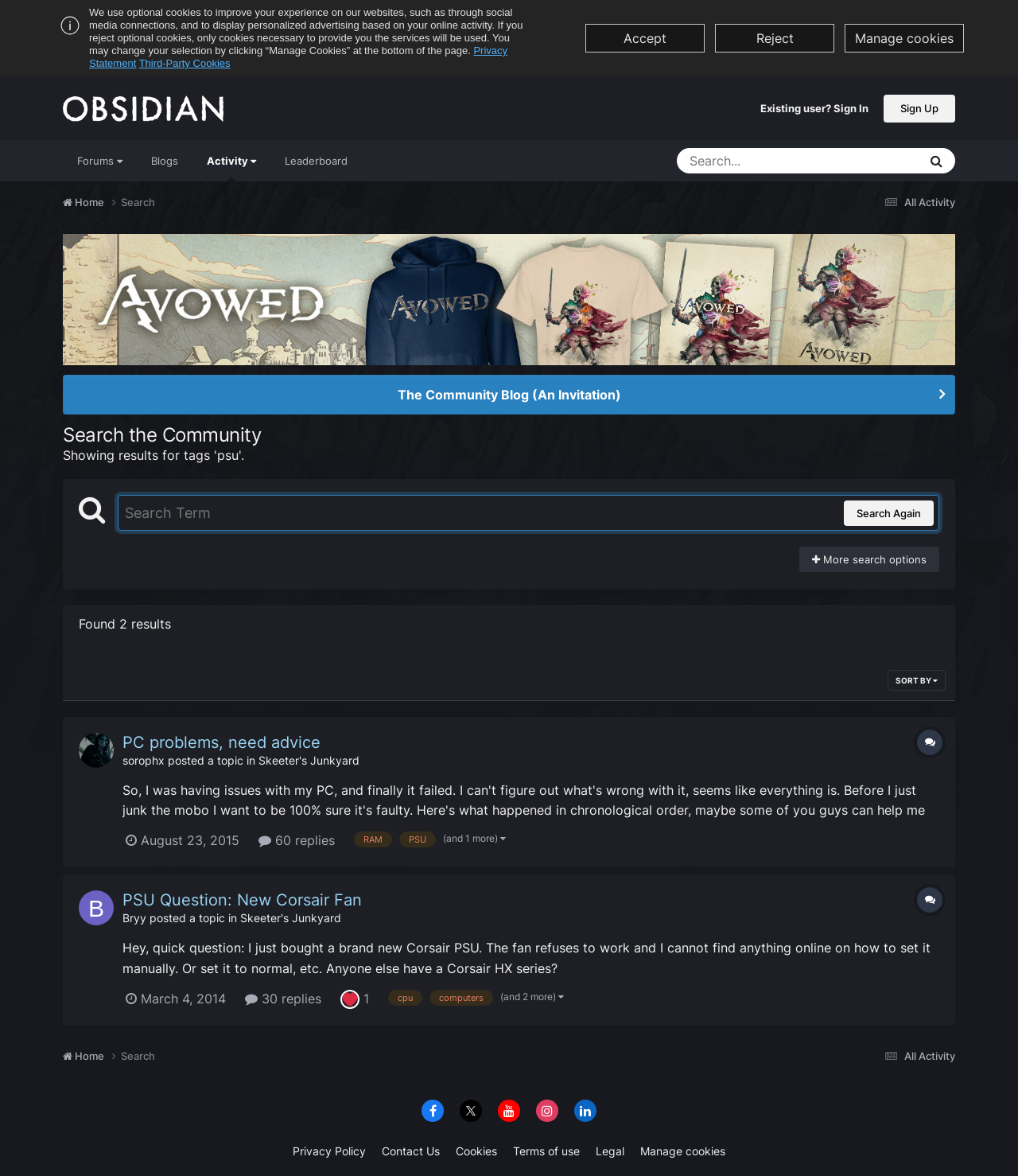How many search results are found?
Give a one-word or short-phrase answer derived from the screenshot.

2